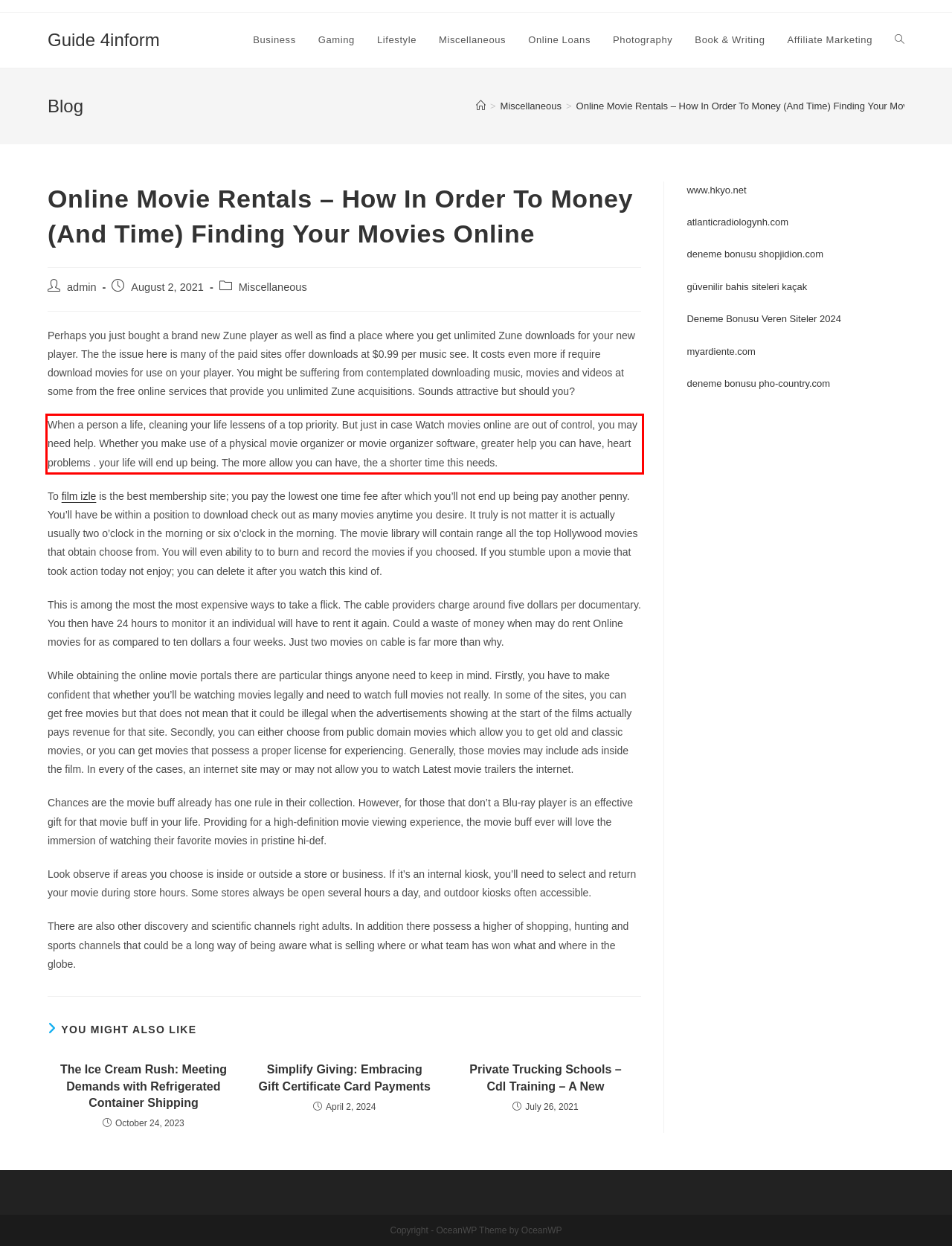You have a webpage screenshot with a red rectangle surrounding a UI element. Extract the text content from within this red bounding box.

When a person a life, cleaning your life lessens of a top priority. But just in case Watch movies online are out of control, you may need help. Whether you make use of a physical movie organizer or movie organizer software, greater help you can have, heart problems . your life will end up being. The more allow you can have, the a shorter time this needs.